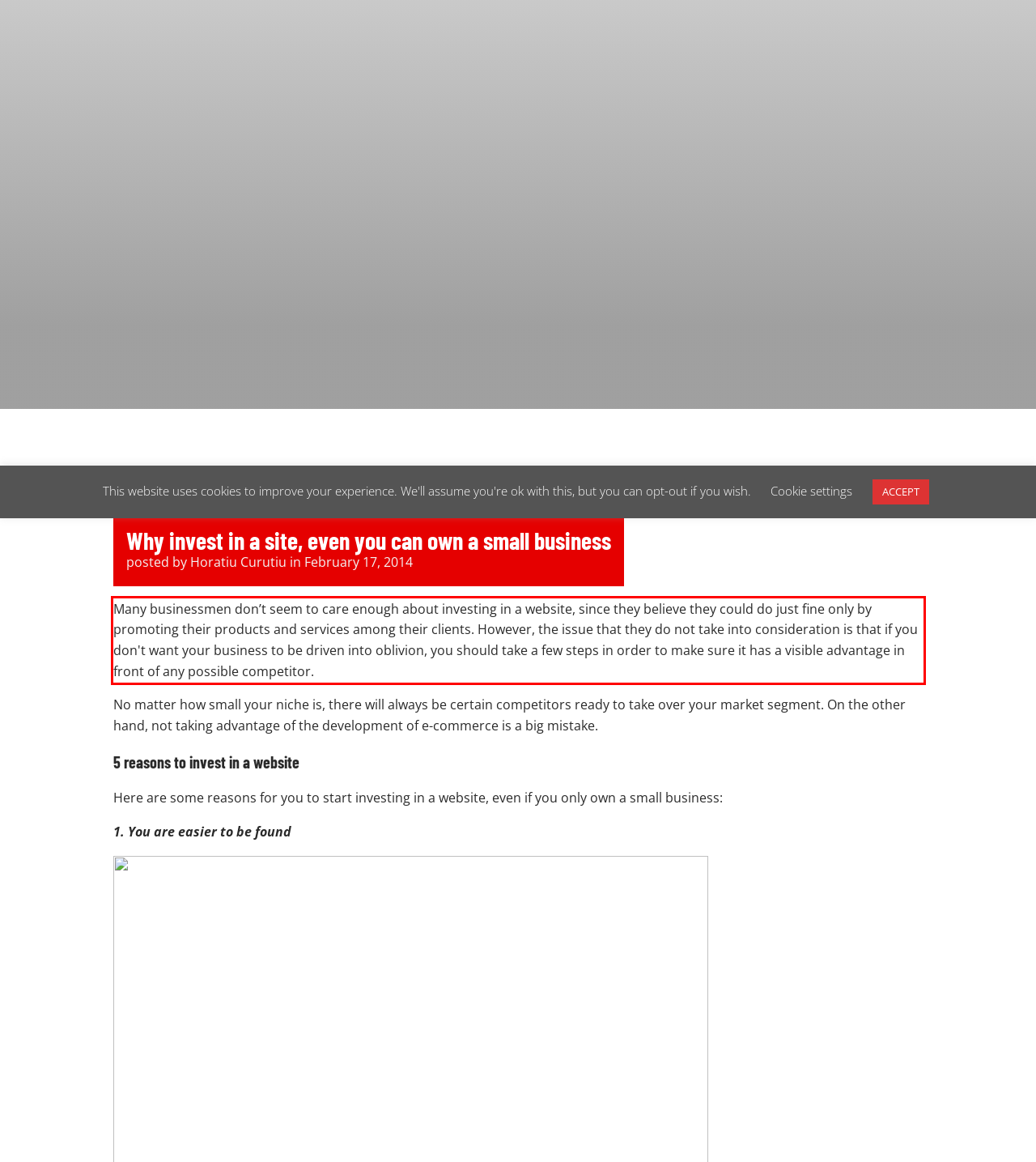Given a webpage screenshot, identify the text inside the red bounding box using OCR and extract it.

Many businessmen don’t seem to care enough about investing in a website, since they believe they could do just fine only by promoting their products and services among their clients. However, the issue that they do not take into consideration is that if you don't want your business to be driven into oblivion, you should take a few steps in order to make sure it has a visible advantage in front of any possible competitor.